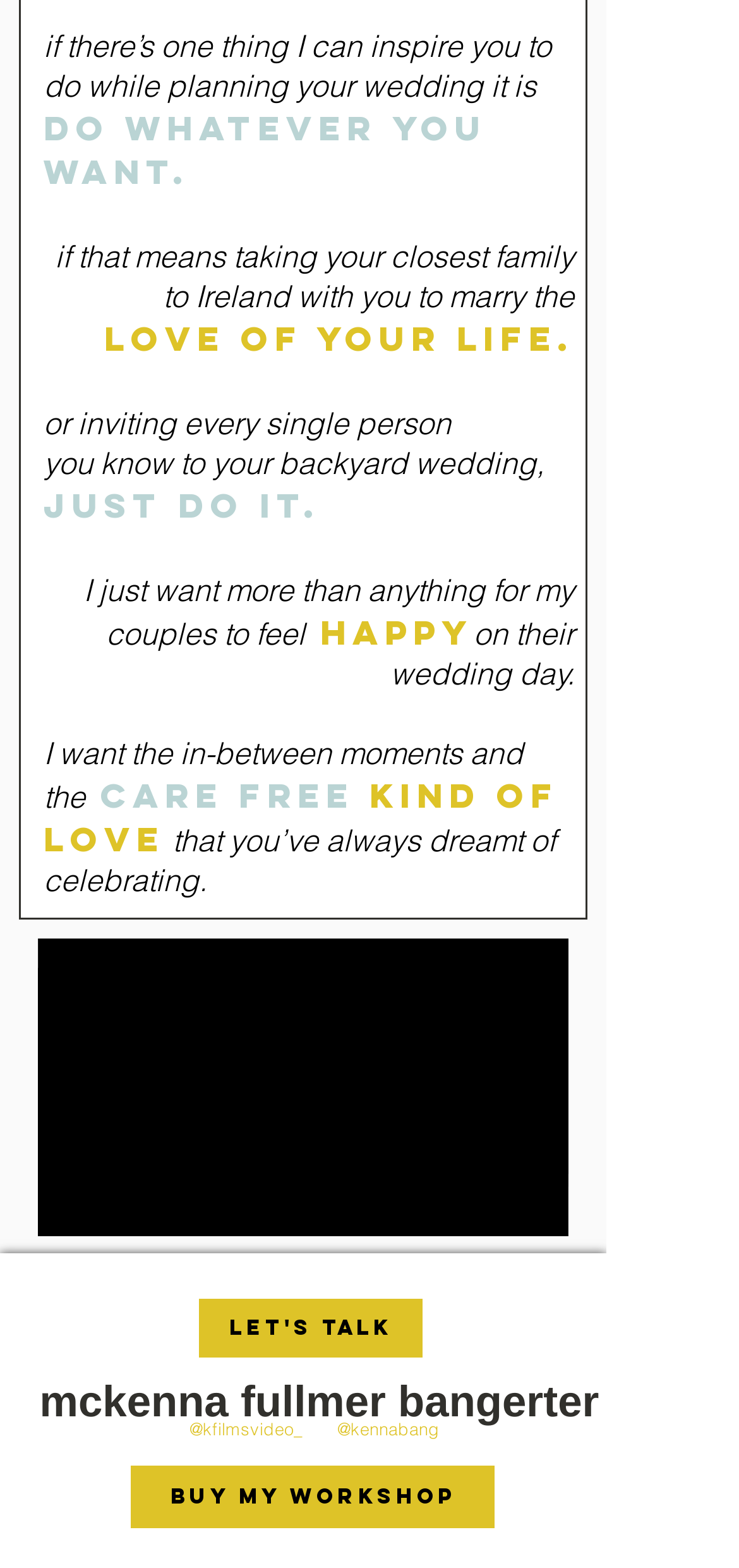What is the theme of the webpage content?
Answer the question with a single word or phrase, referring to the image.

wedding planning